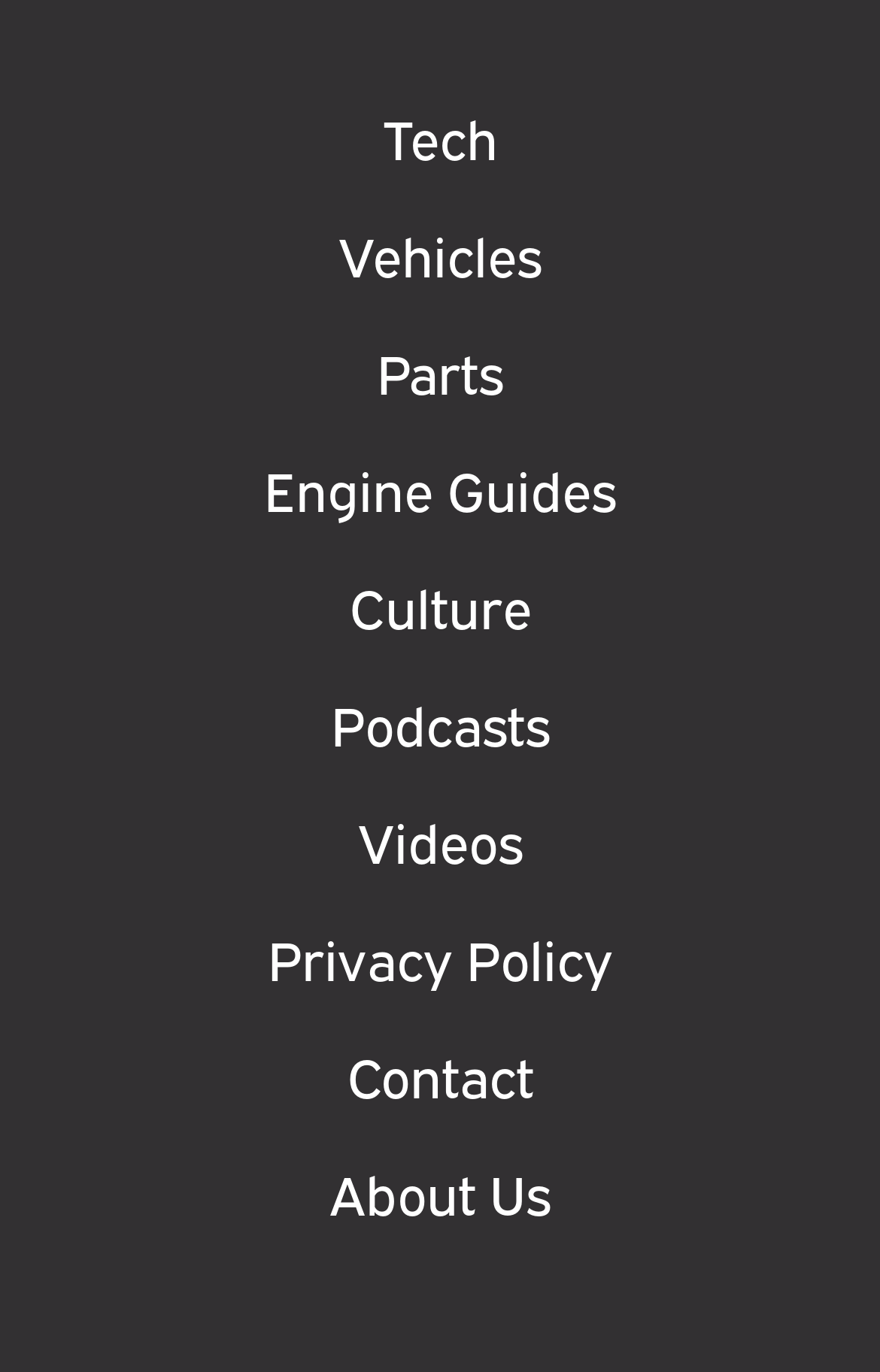Use the information in the screenshot to answer the question comprehensively: Is there a 'Videos' link in the footer navigation?

I searched the footer navigation section and found a link named 'Videos', which is located at a bounding box coordinate of [0.406, 0.585, 0.594, 0.644]. This confirms that there is indeed a 'Videos' link in the footer navigation.